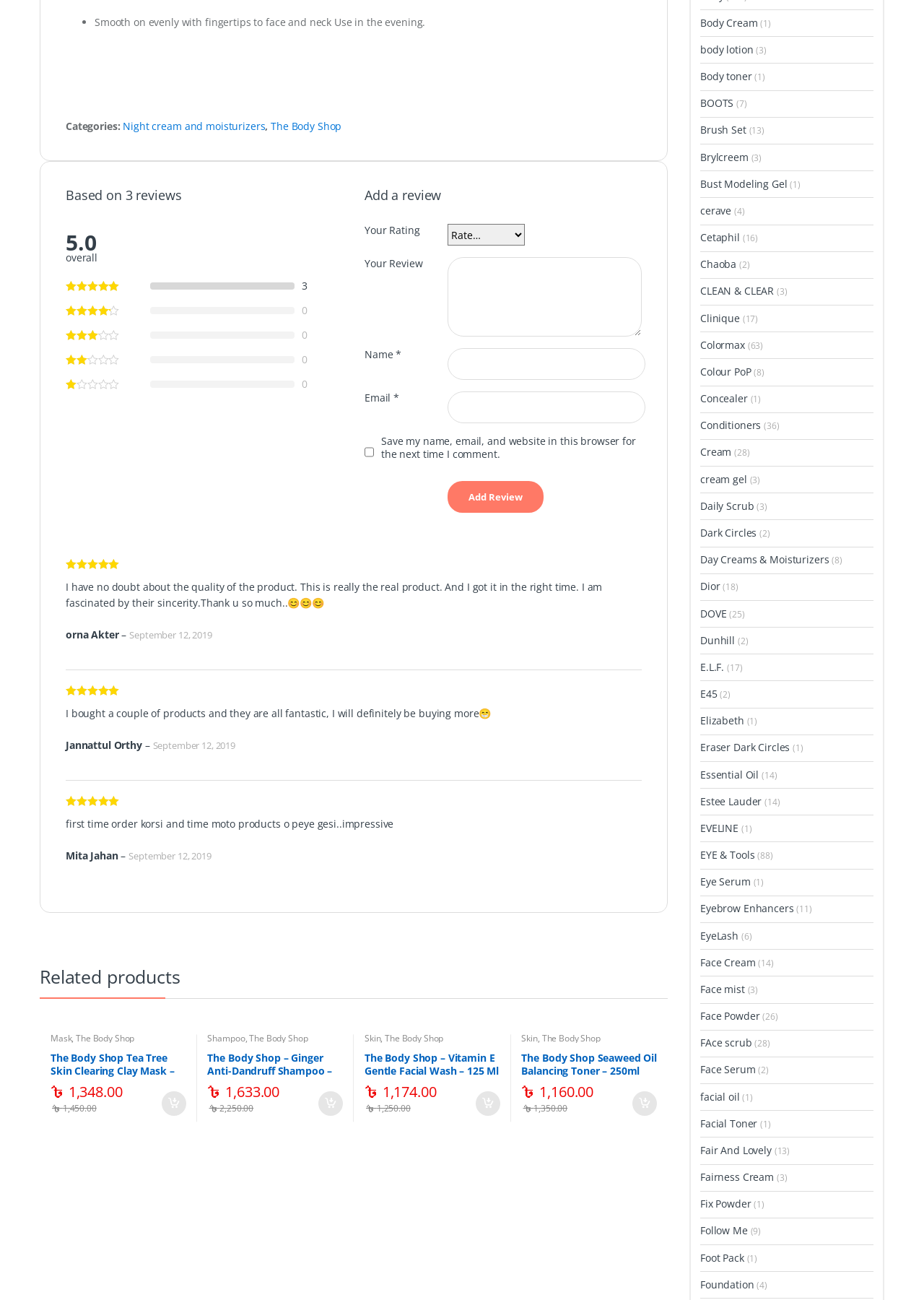Please identify the bounding box coordinates of the area that needs to be clicked to fulfill the following instruction: "Select a rating from the 'Your Rating' dropdown."

[0.485, 0.172, 0.568, 0.189]